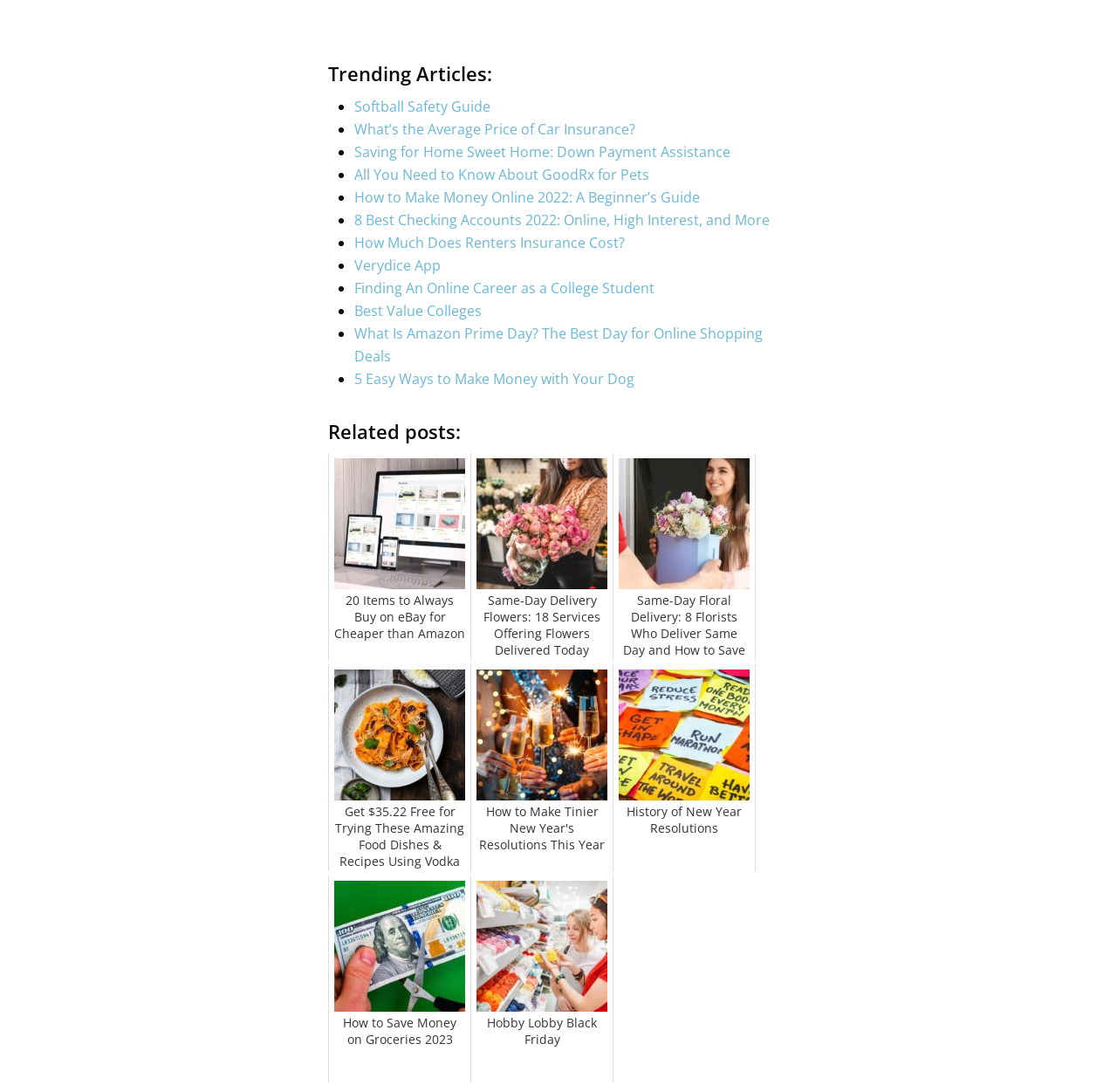How many related posts are listed?
Using the image, respond with a single word or phrase.

7